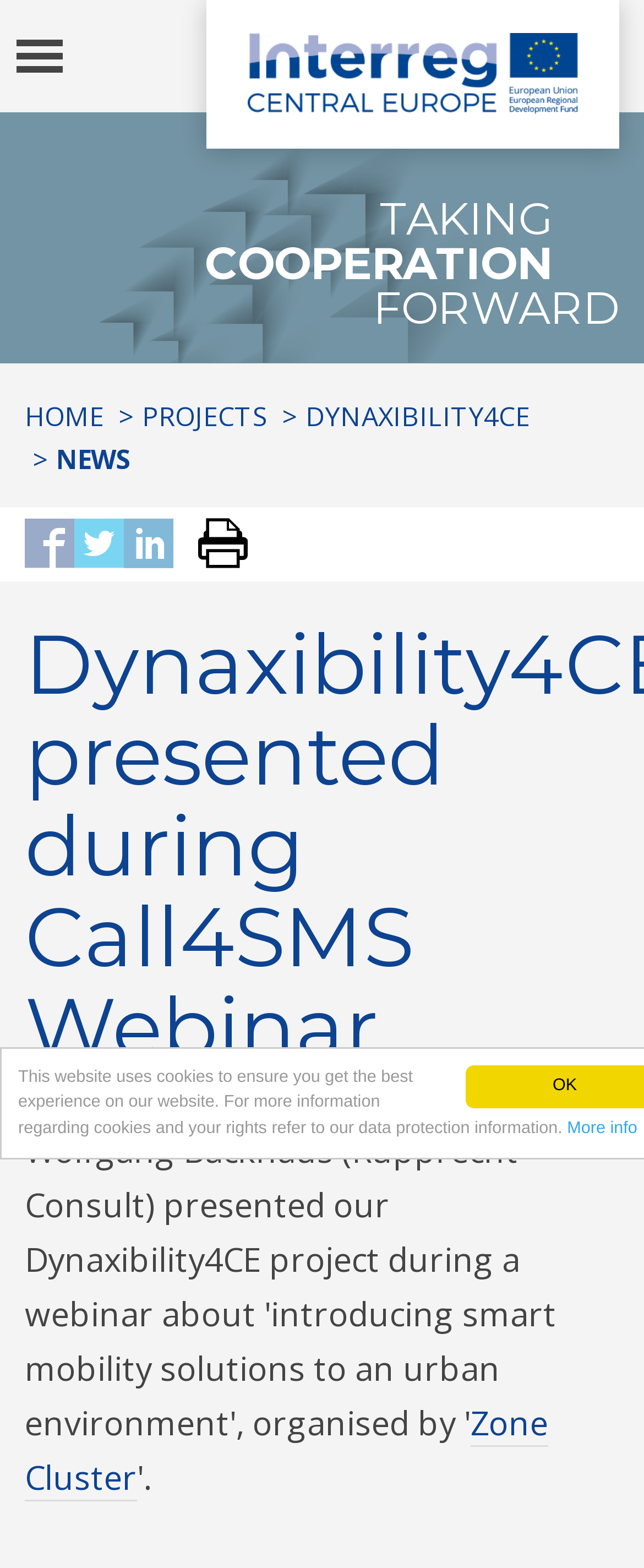Please identify the bounding box coordinates of where to click in order to follow the instruction: "view projects".

[0.221, 0.254, 0.415, 0.278]